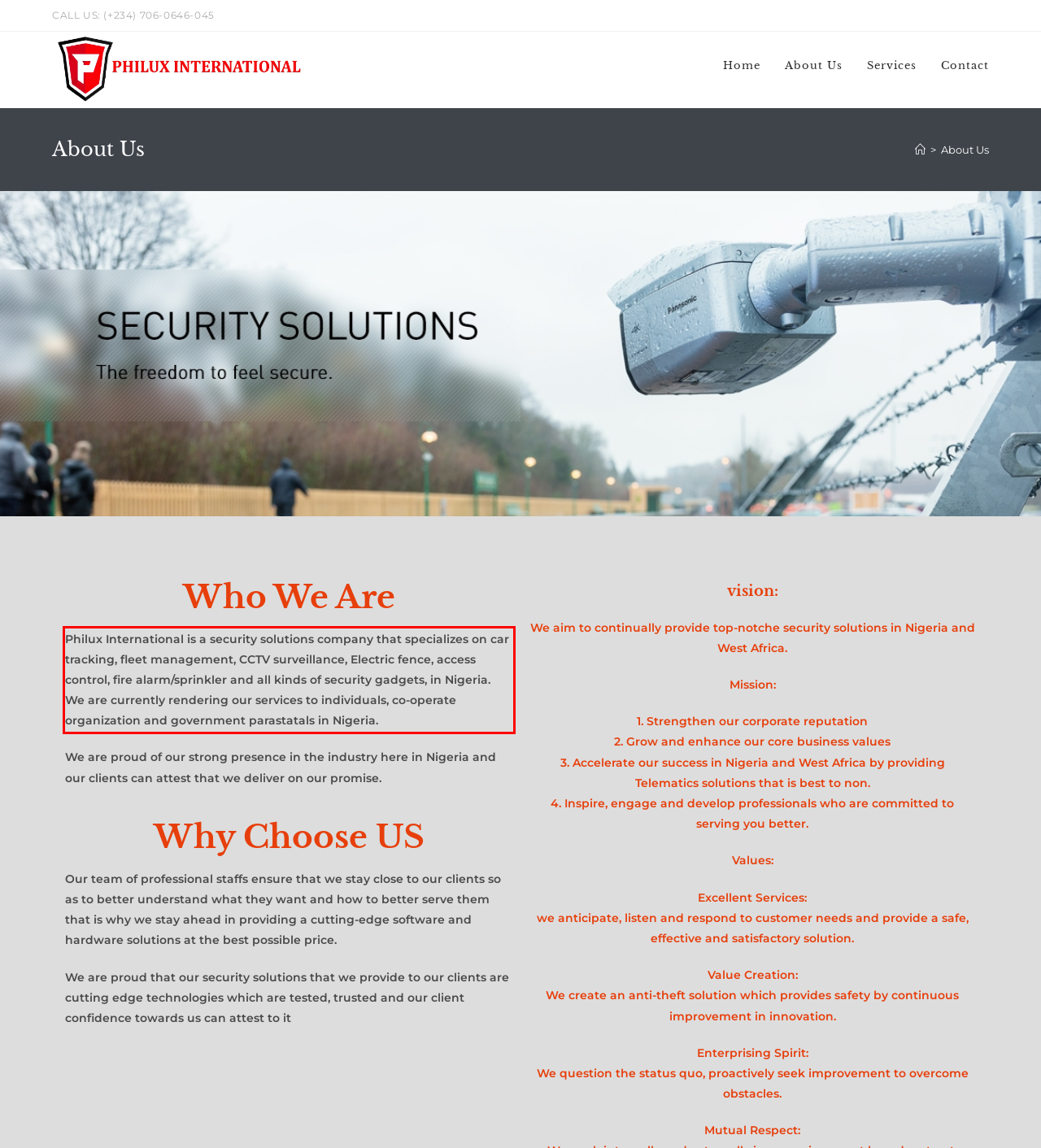Within the screenshot of the webpage, locate the red bounding box and use OCR to identify and provide the text content inside it.

Philux International is a security solutions company that specializes on car tracking, fleet management, CCTV surveillance, Electric fence, access control, fire alarm/sprinkler and all kinds of security gadgets, in Nigeria. We are currently rendering our services to individuals, co-operate organization and government parastatals in Nigeria.